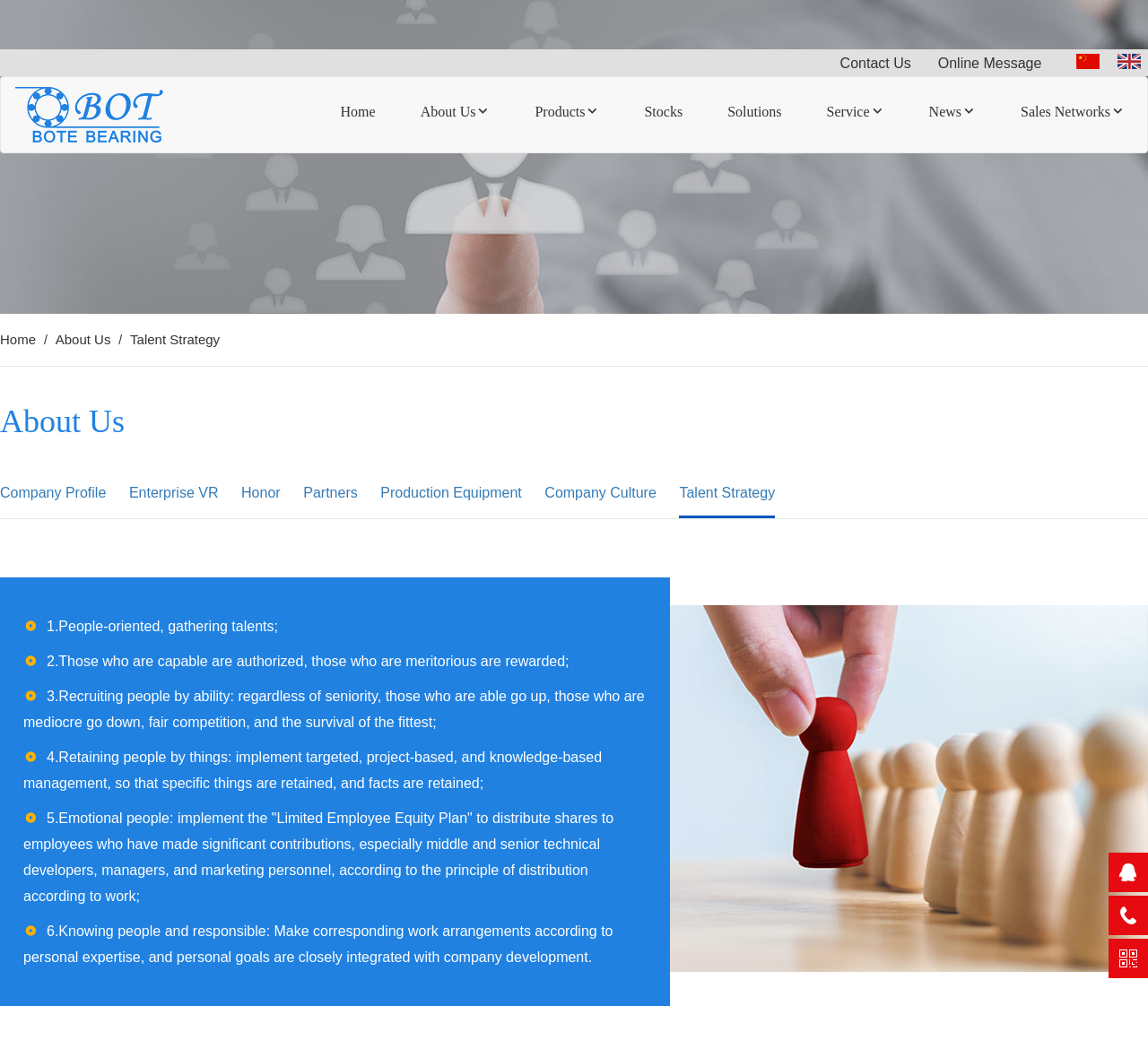Using the information in the image, could you please answer the following question in detail:
What is the company name?

The company name can be found in the meta description of the webpage, which is 'Talent Strategy-Shandong Bote Bearing Co., Ltd.'. This suggests that the webpage is related to the talent strategy of Shandong Bote Bearing Co., Ltd.